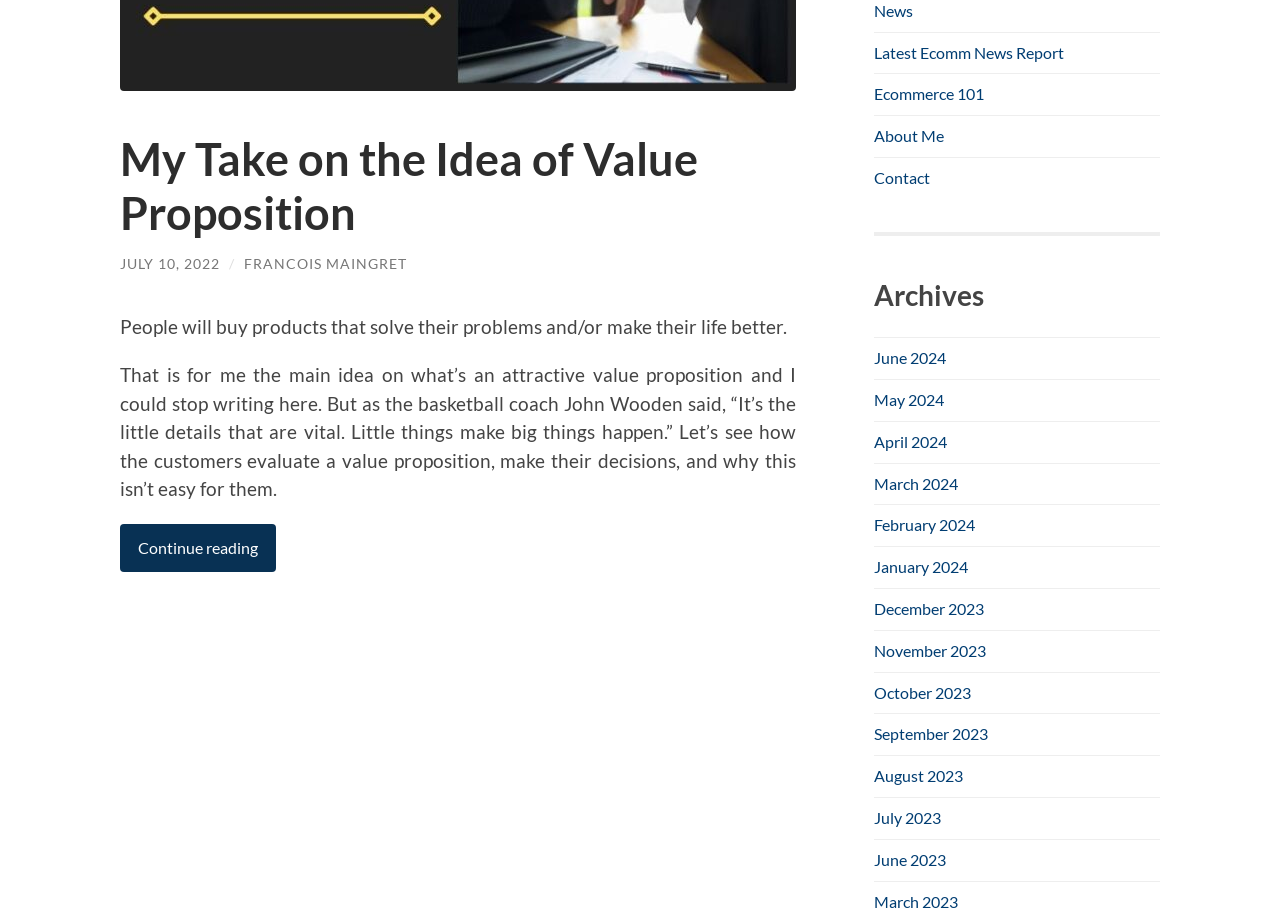Please pinpoint the bounding box coordinates for the region I should click to adhere to this instruction: "Read the article".

[0.094, 0.144, 0.622, 0.262]